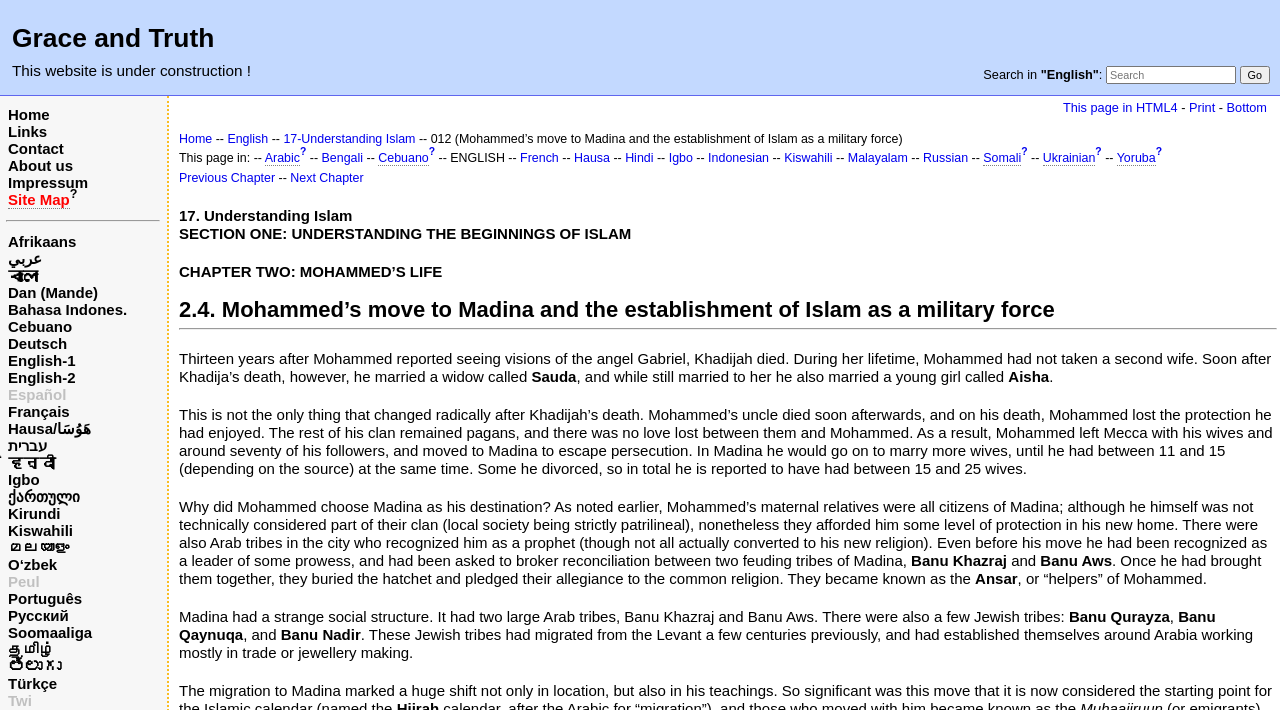Please indicate the bounding box coordinates of the element's region to be clicked to achieve the instruction: "Go to Home page". Provide the coordinates as four float numbers between 0 and 1, i.e., [left, top, right, bottom].

[0.006, 0.149, 0.039, 0.173]